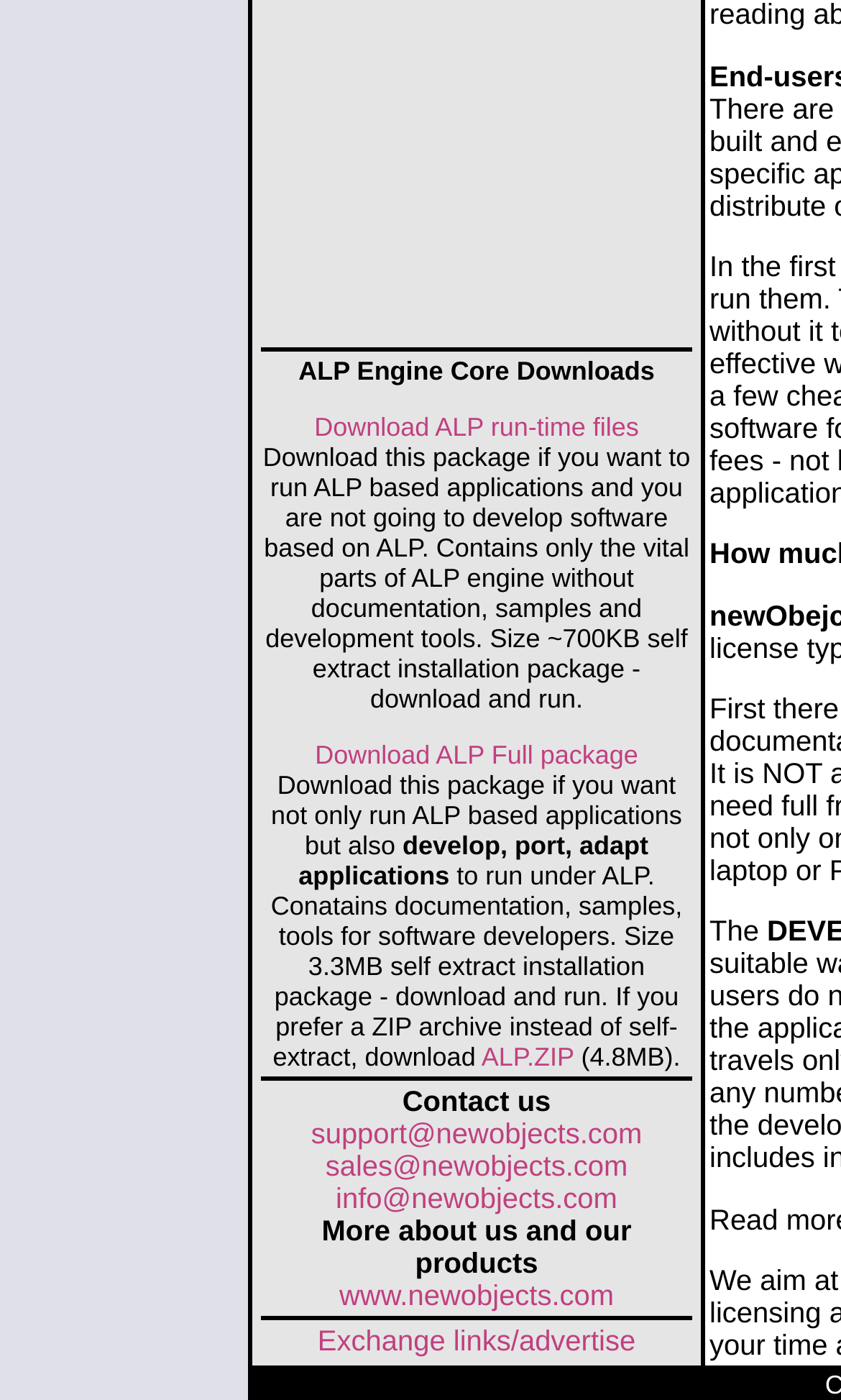What is the size of the ALP Full package?
Answer with a single word or phrase, using the screenshot for reference.

3.3MB